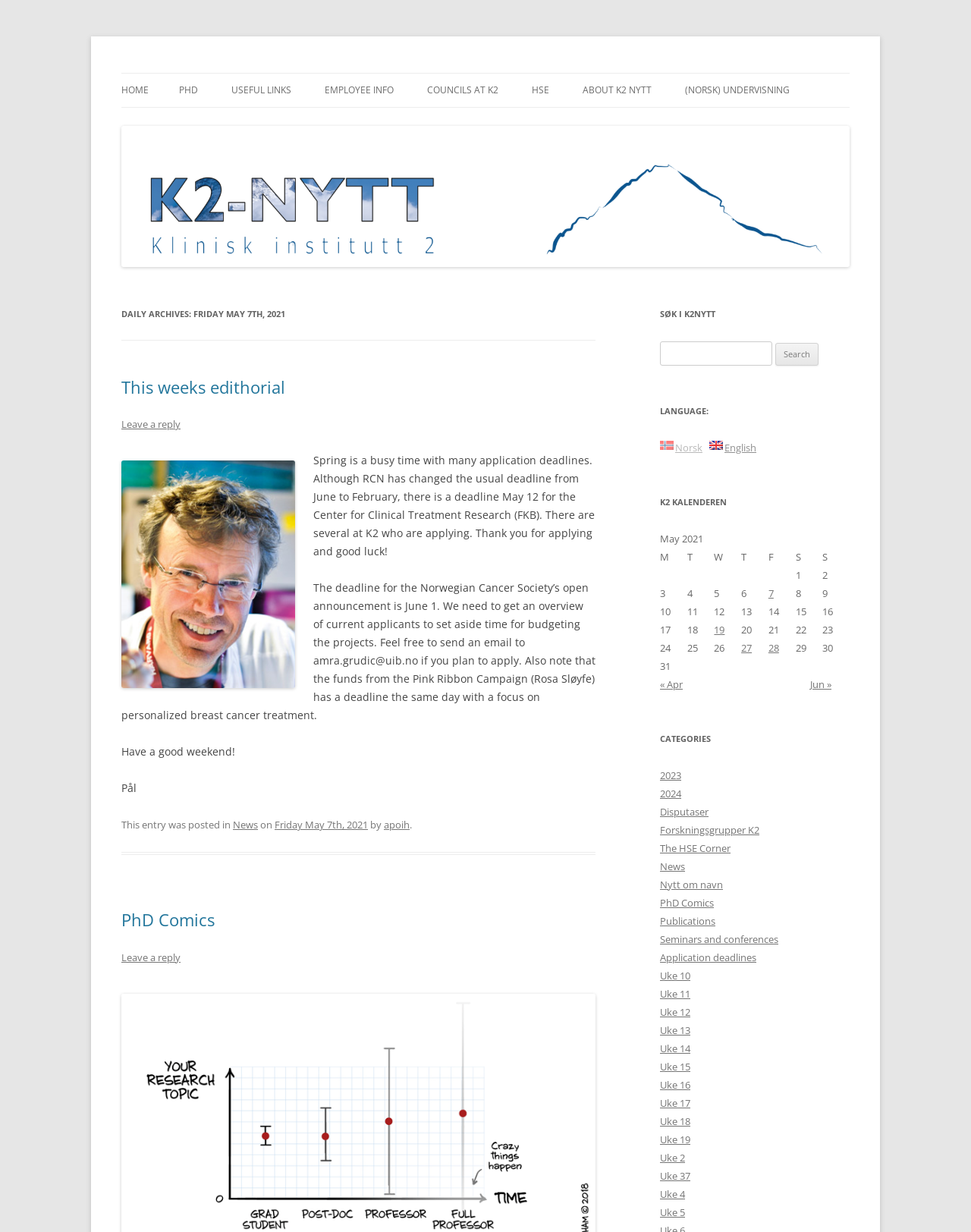Pinpoint the bounding box coordinates of the clickable area necessary to execute the following instruction: "Search for something". The coordinates should be given as four float numbers between 0 and 1, namely [left, top, right, bottom].

[0.68, 0.277, 0.795, 0.297]